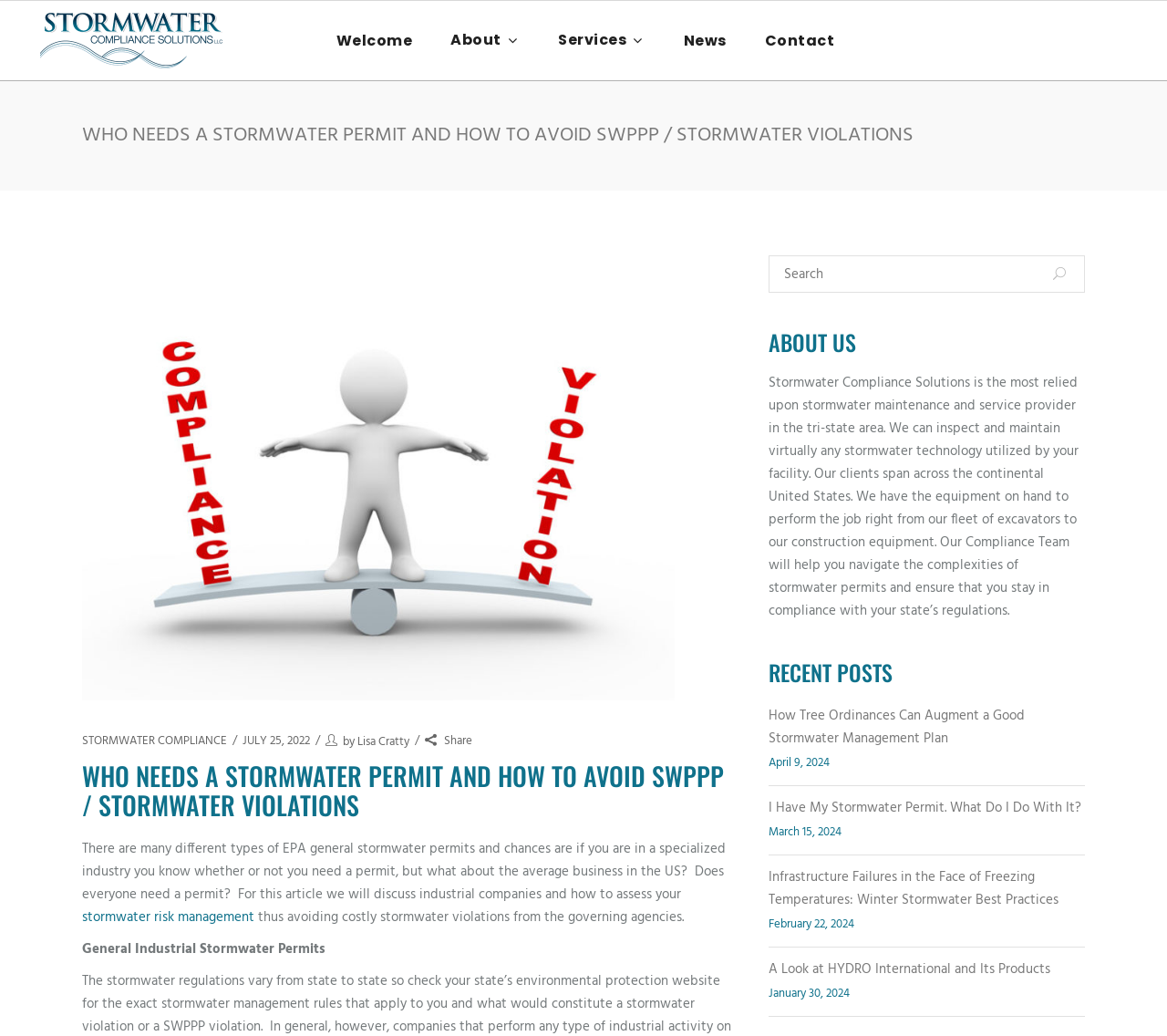Determine the bounding box coordinates for the UI element with the following description: "value="U"". The coordinates should be four float numbers between 0 and 1, represented as [left, top, right, bottom].

[0.886, 0.246, 0.93, 0.283]